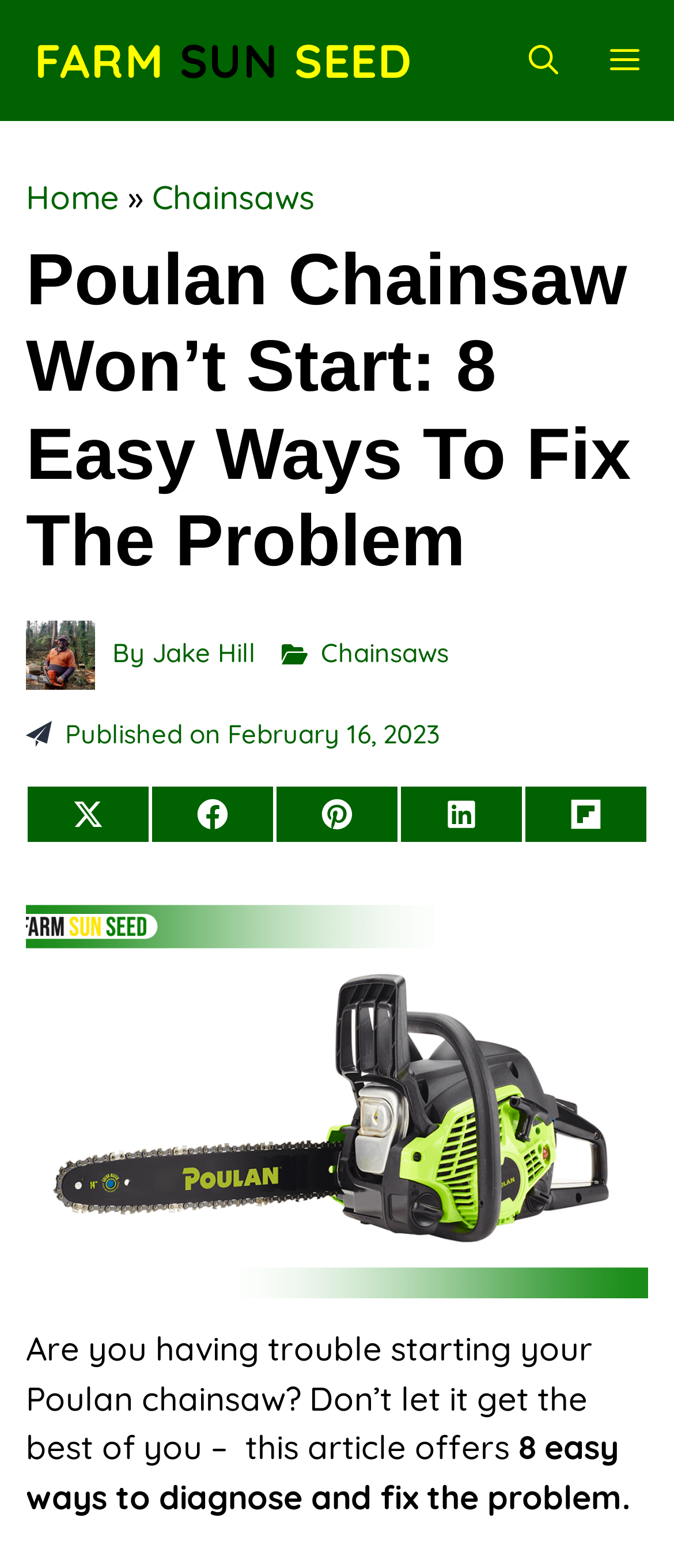Please respond to the question with a concise word or phrase:
Who is the author of this article?

Jake Hill